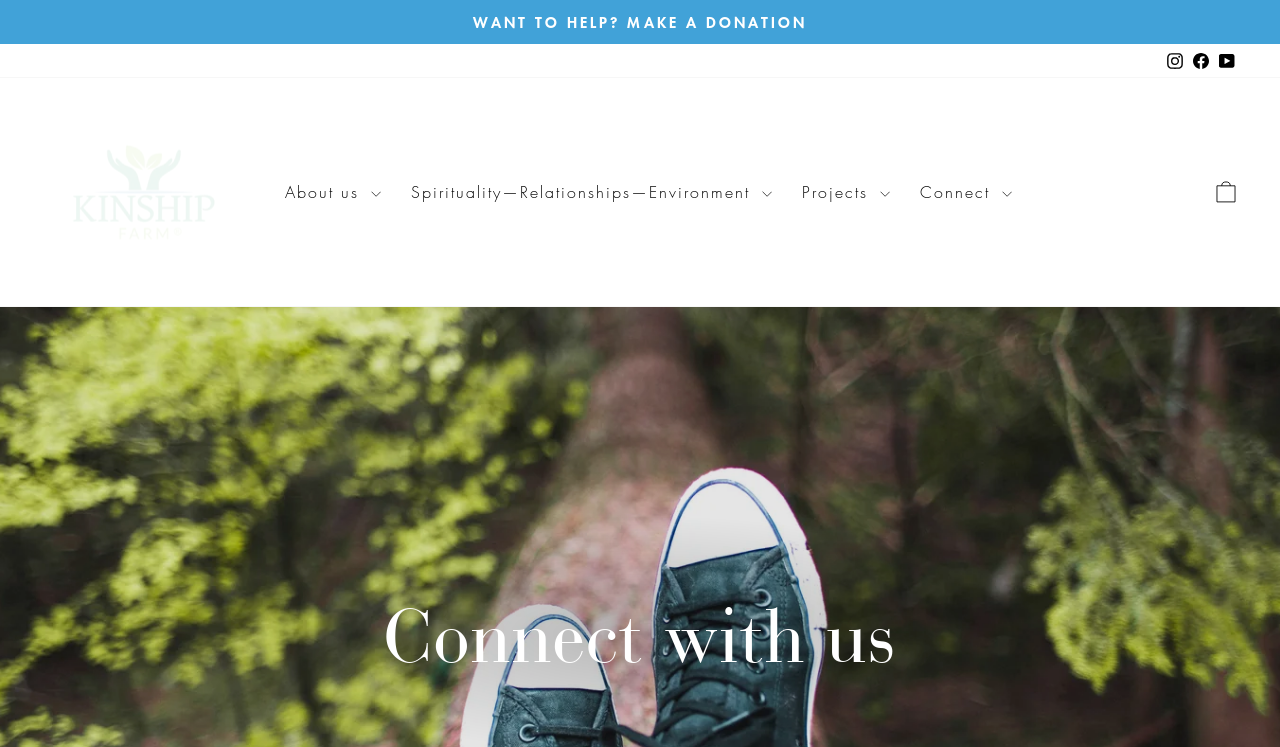Please identify the bounding box coordinates of the region to click in order to complete the task: "View cart". The coordinates must be four float numbers between 0 and 1, specified as [left, top, right, bottom].

[0.938, 0.228, 0.978, 0.286]